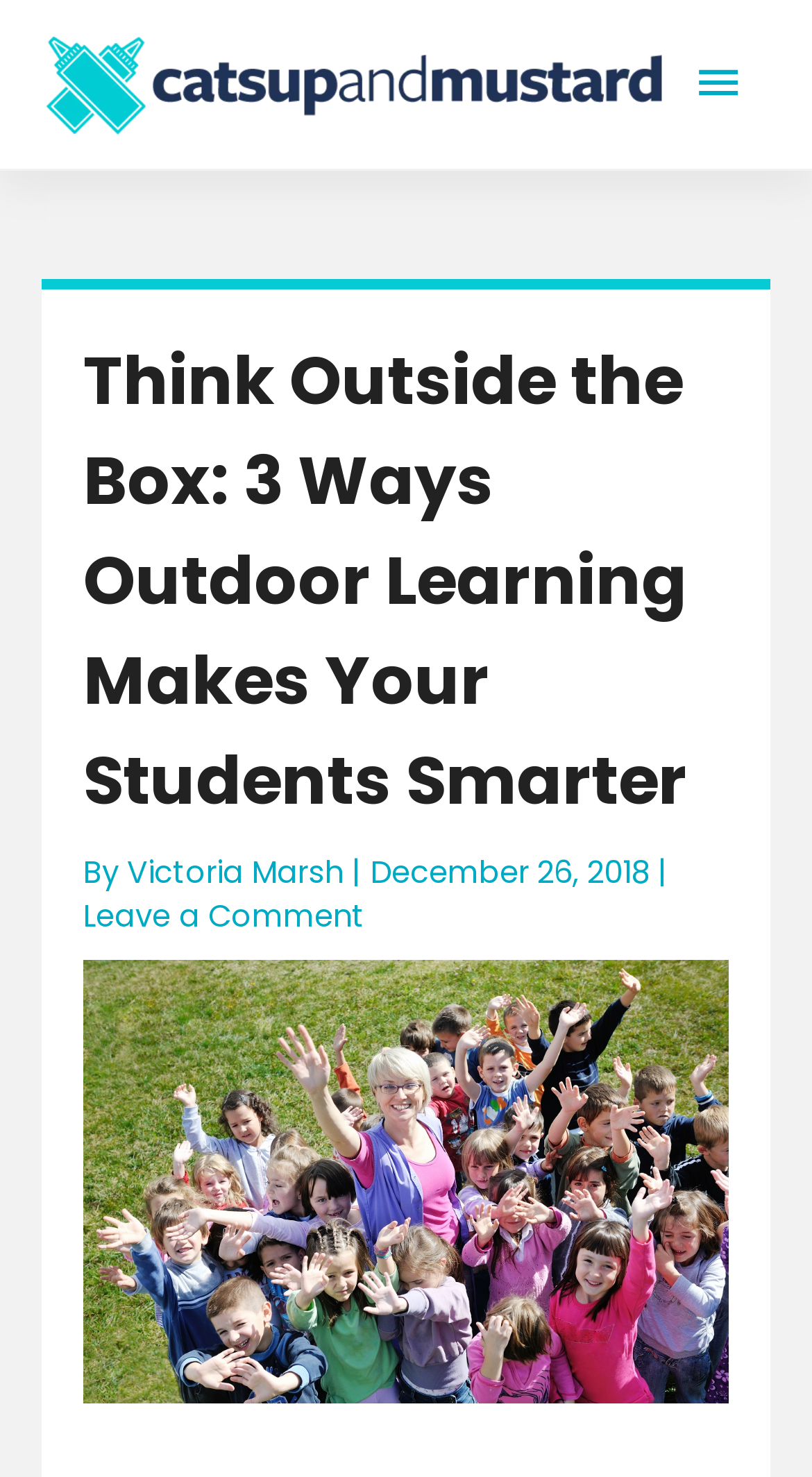Using the element description Victoria Marsh, predict the bounding box coordinates for the UI element. Provide the coordinates in (top-left x, top-left y, bottom-right x, bottom-right y) format with values ranging from 0 to 1.

[0.156, 0.577, 0.433, 0.605]